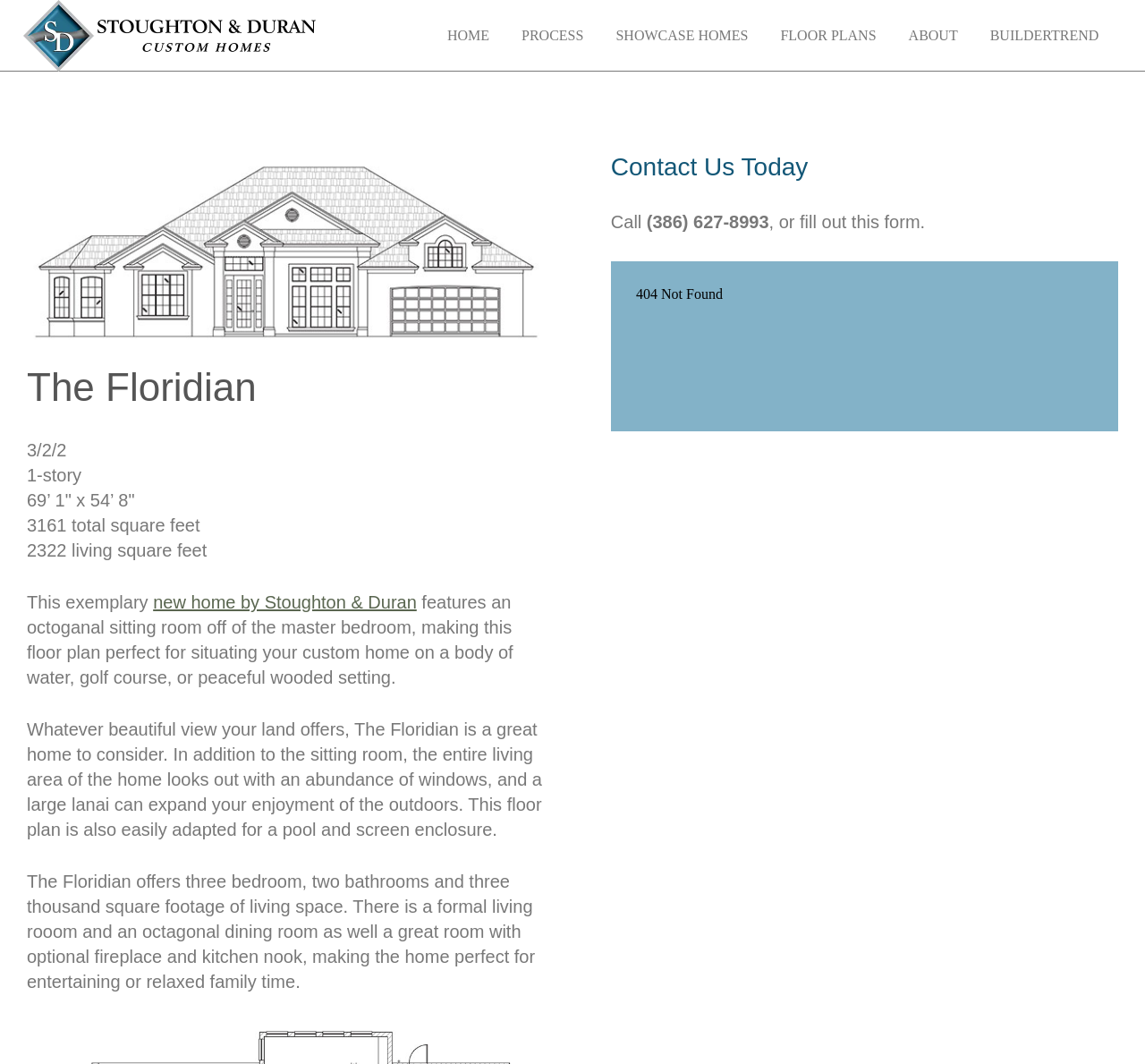Please predict the bounding box coordinates of the element's region where a click is necessary to complete the following instruction: "Contact us today". The coordinates should be represented by four float numbers between 0 and 1, i.e., [left, top, right, bottom].

[0.533, 0.143, 0.977, 0.171]